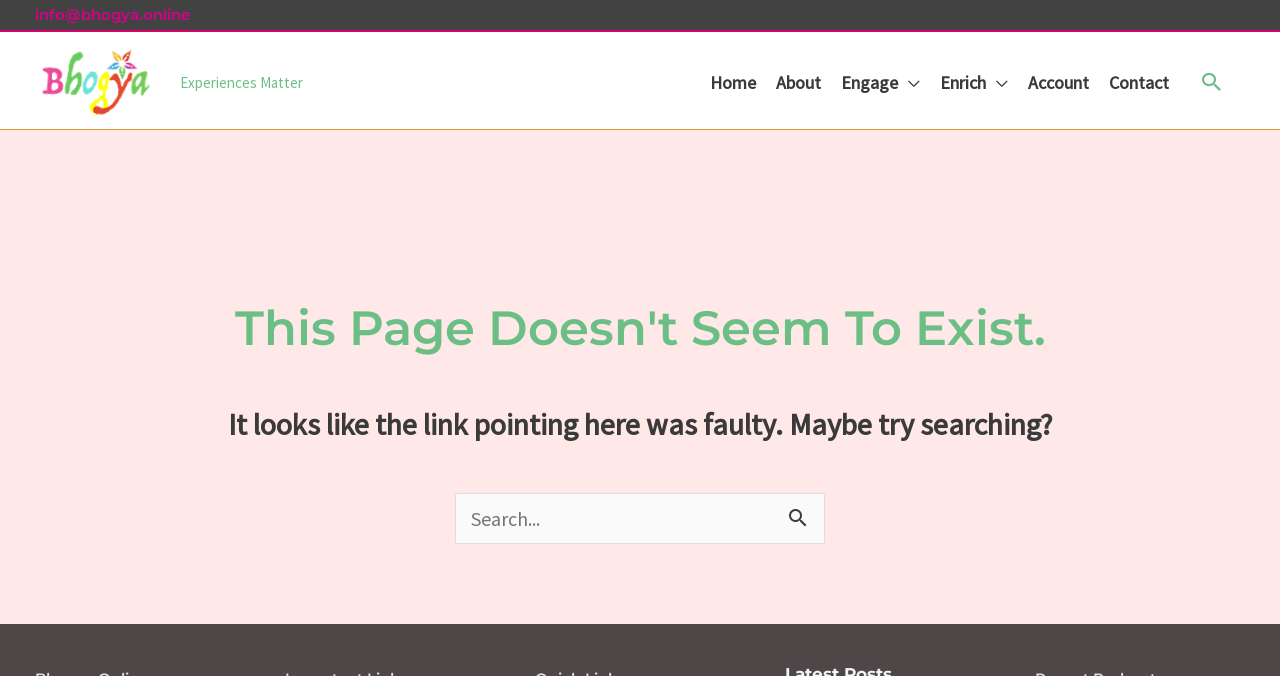Given the description: "parent_node: Search for: value="Search"", determine the bounding box coordinates of the UI element. The coordinates should be formatted as four float numbers between 0 and 1, [left, top, right, bottom].

[0.609, 0.729, 0.645, 0.789]